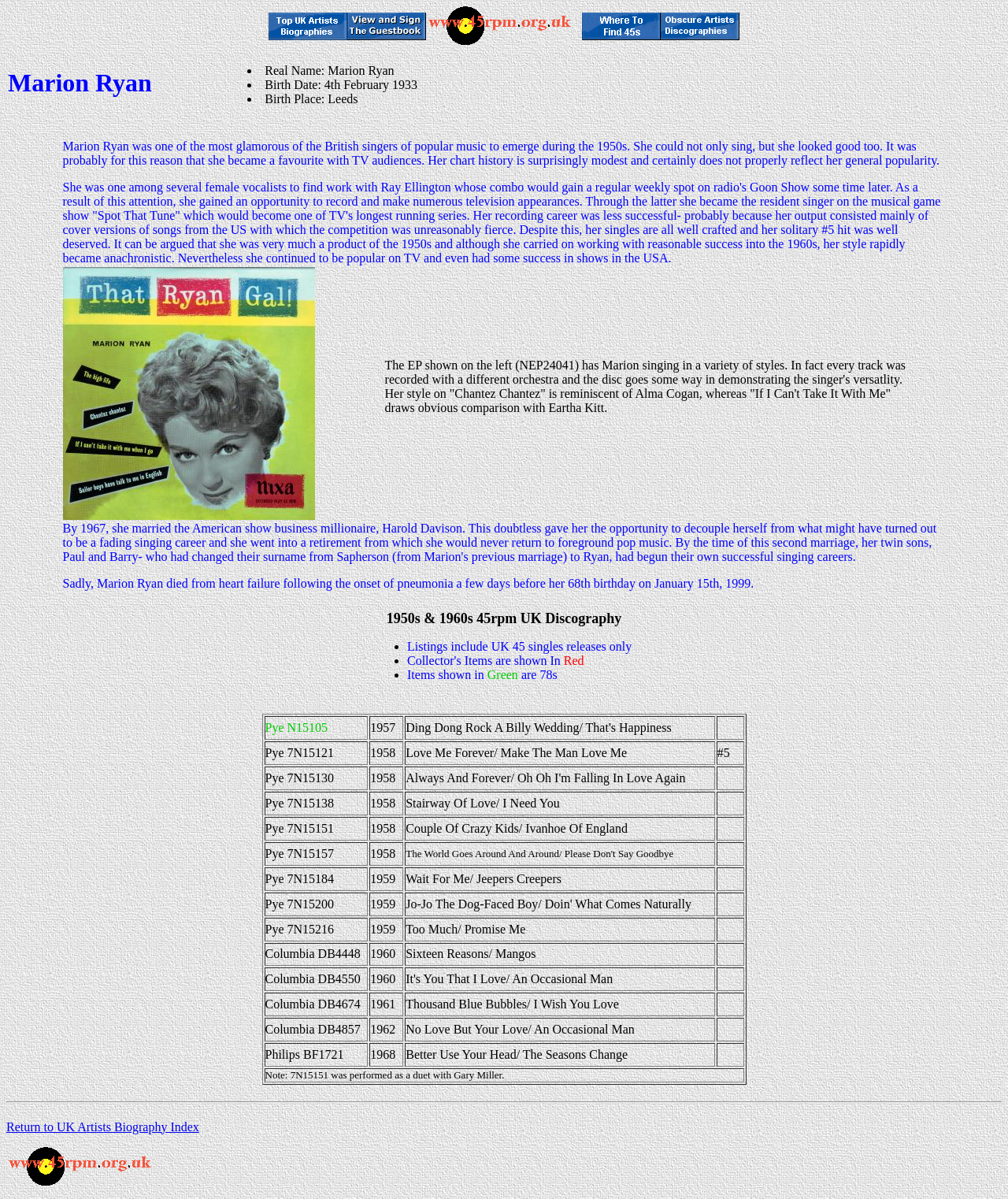What was the title of the musical game show Marion Ryan became the resident singer on?
Give a detailed explanation using the information visible in the image.

According to the webpage, Marion Ryan became the resident singer on the musical game show 'Spot That Tune', which would become one of TV's longest running series.